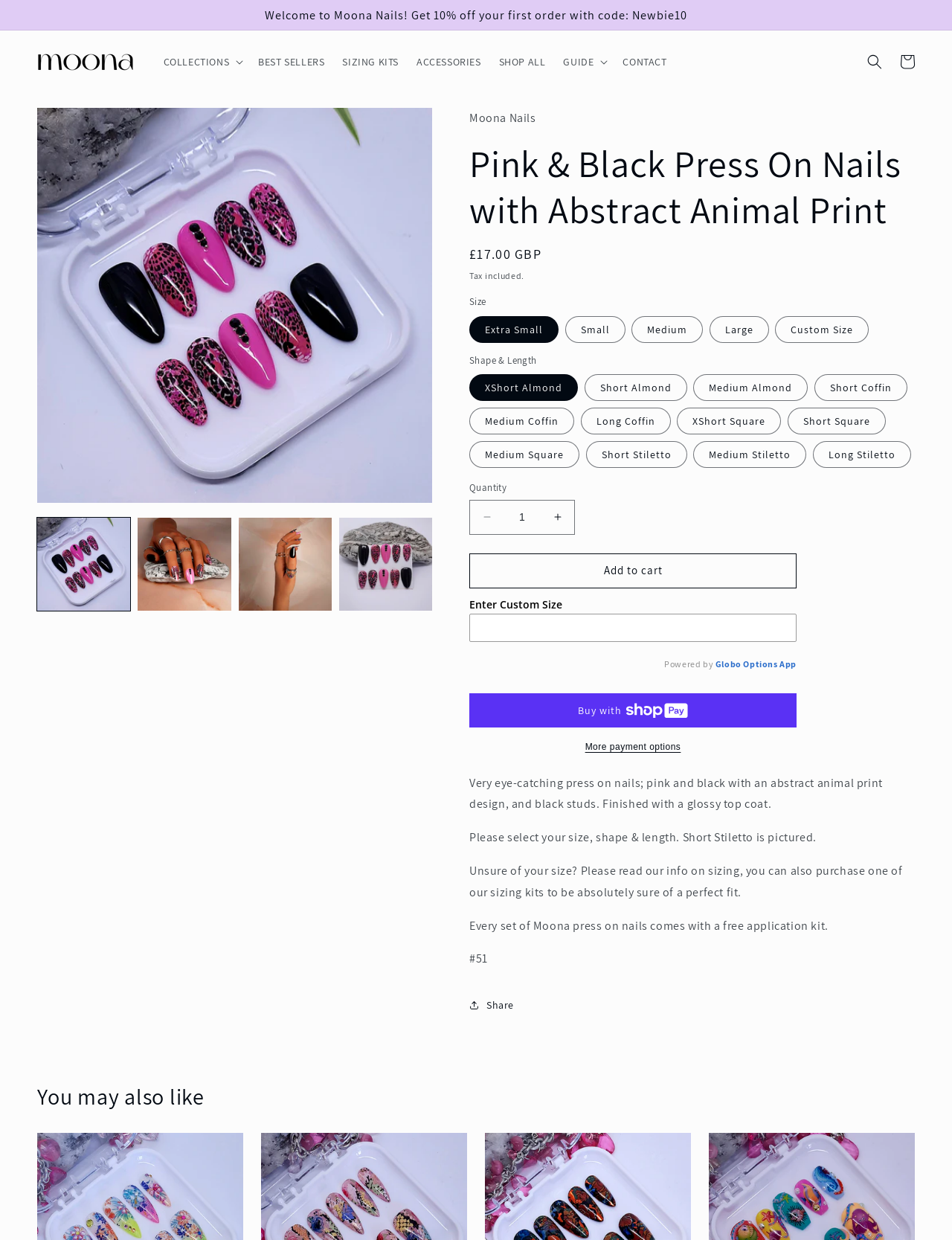Respond concisely with one word or phrase to the following query:
What is included with every set of Moona press on nails?

a free application kit